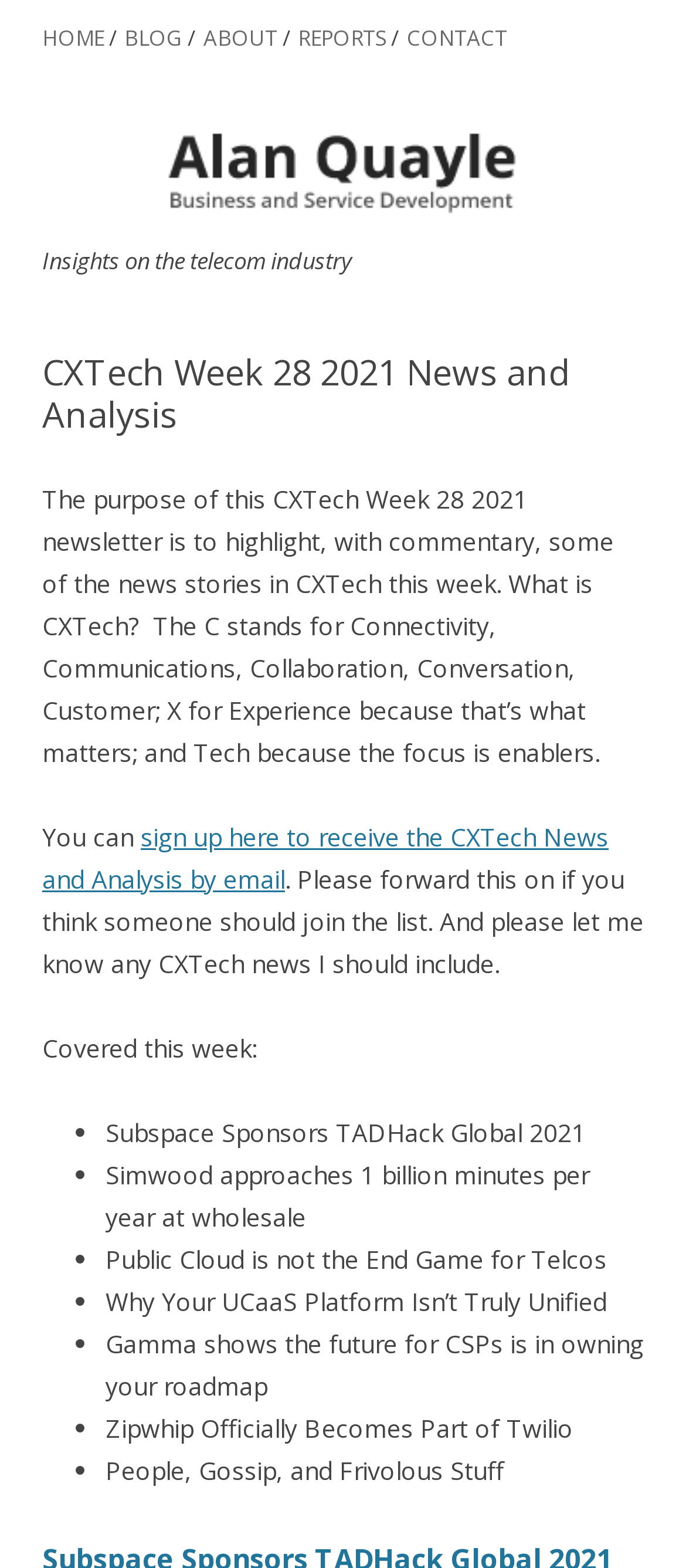Based on the image, please respond to the question with as much detail as possible:
What is the topic of the first news story?

The first news story is about Subspace Sponsoring TADHack Global 2021, as indicated by the bullet point list of news stories.